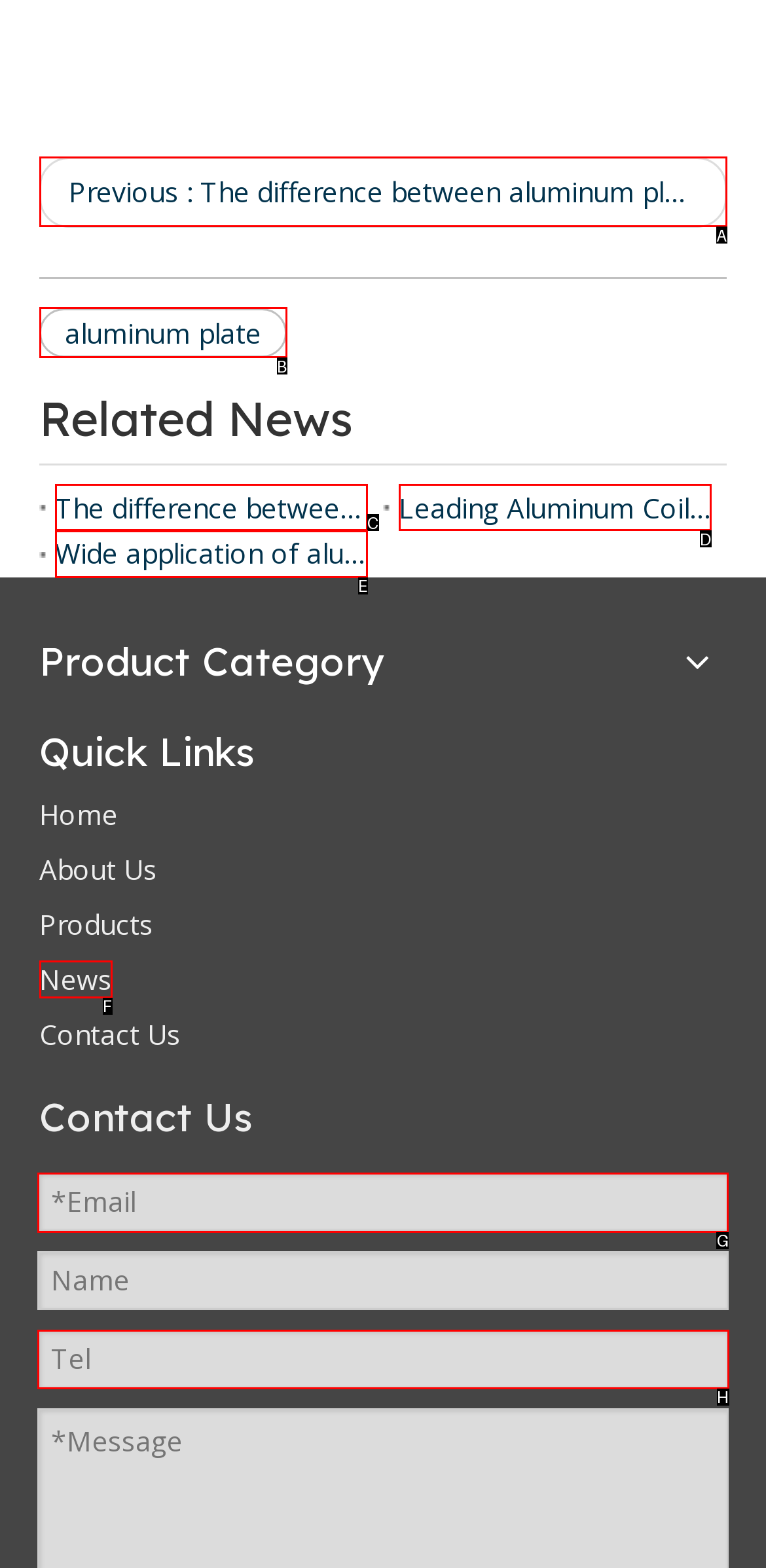Identify the HTML element that should be clicked to accomplish the task: Read the posts from June 2024
Provide the option's letter from the given choices.

None